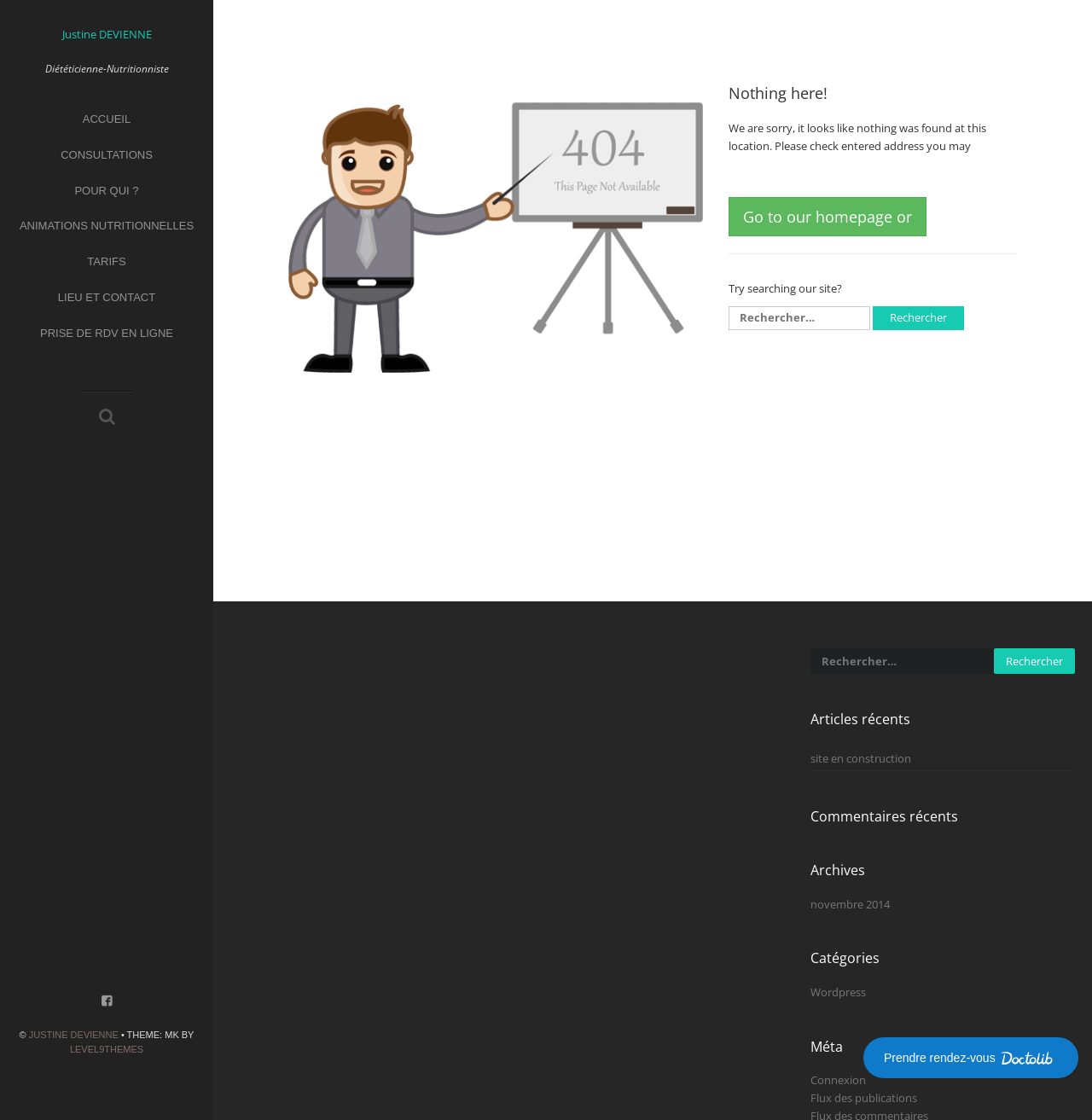Please analyze the image and provide a thorough answer to the question:
What is the alternative action suggested when nothing is found?

I saw a message 'Nothing here!' followed by a suggestion to 'Go to our homepage or try searching our site?' when nothing is found at a specific location. This implies that the user can try searching the site or visit the homepage as an alternative action.